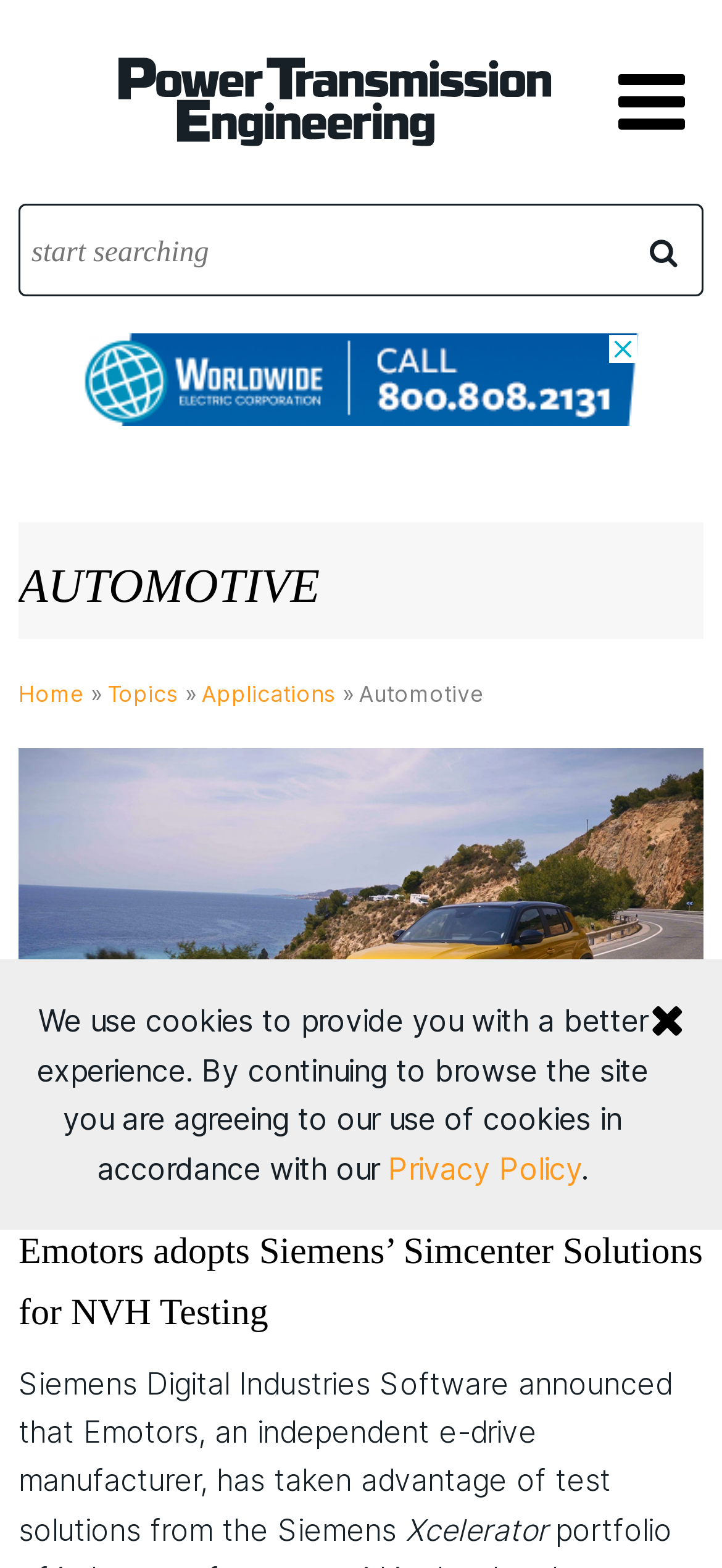Give the bounding box coordinates for the element described by: "name="q" placeholder="start searching"".

[0.026, 0.13, 0.974, 0.189]